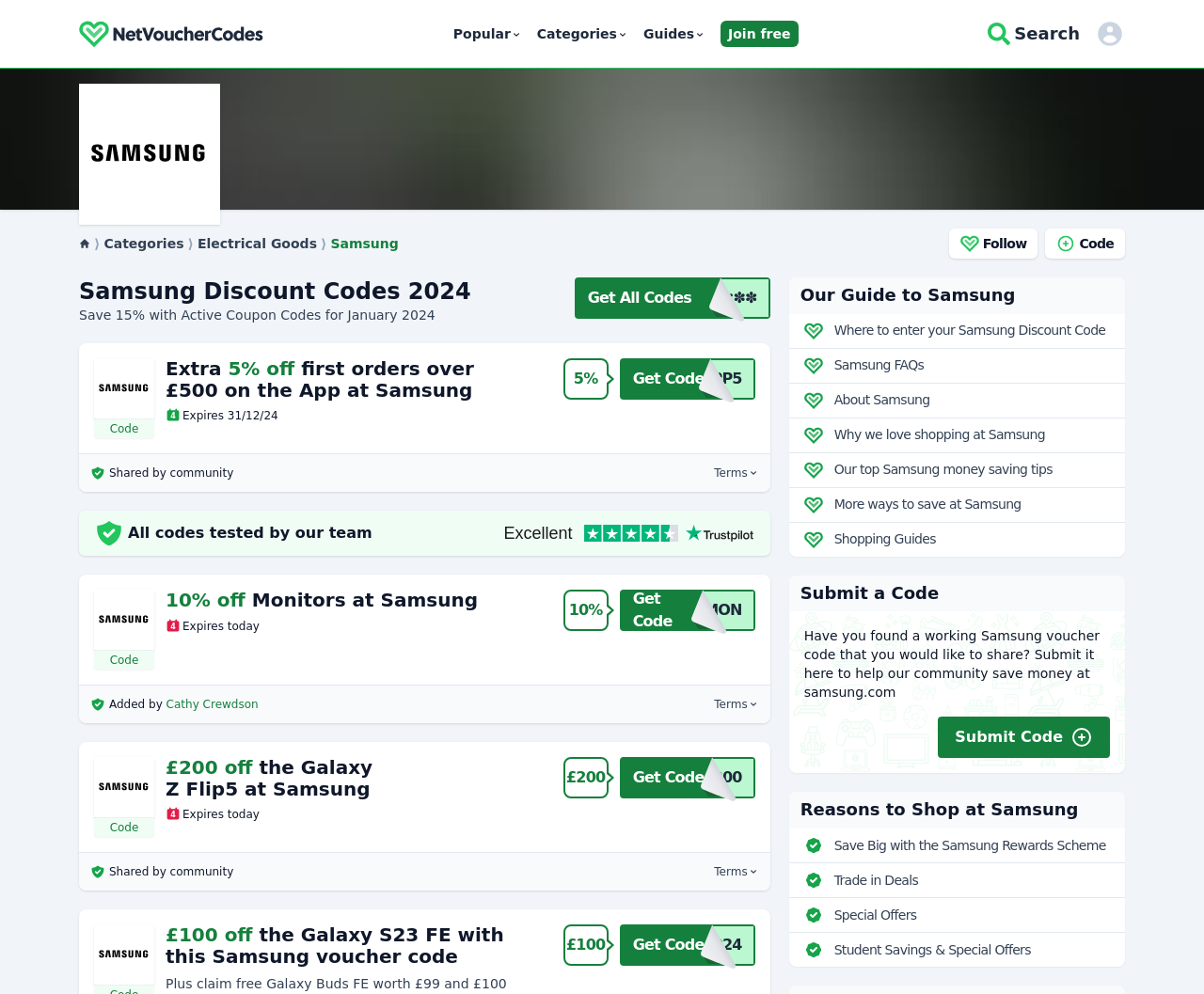Determine the bounding box coordinates of the element that should be clicked to execute the following command: "Get code PP5".

[0.515, 0.36, 0.627, 0.402]